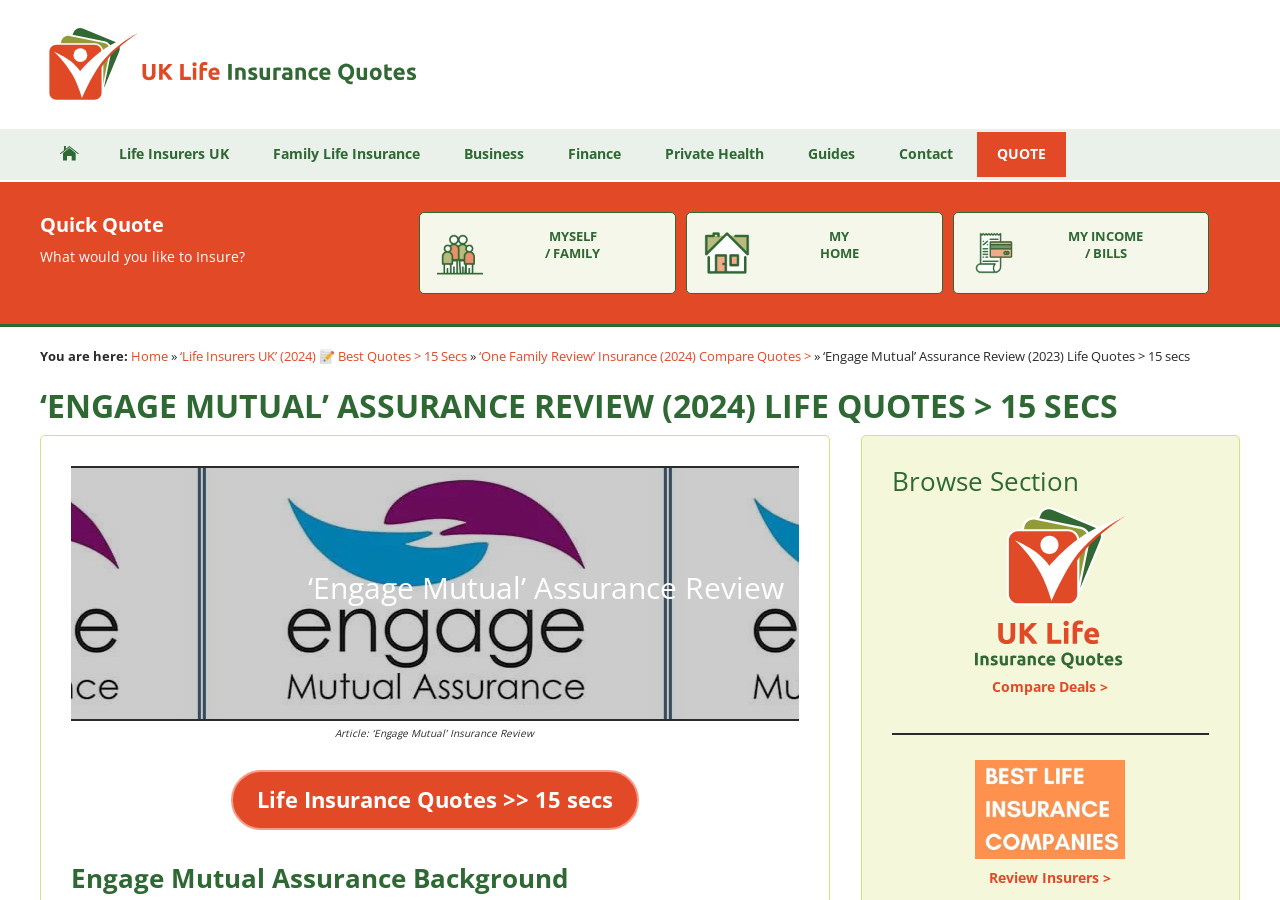Determine and generate the text content of the webpage's headline.

‘ENGAGE MUTUAL’ ASSURANCE REVIEW (2024) LIFE QUOTES > 15 SECS